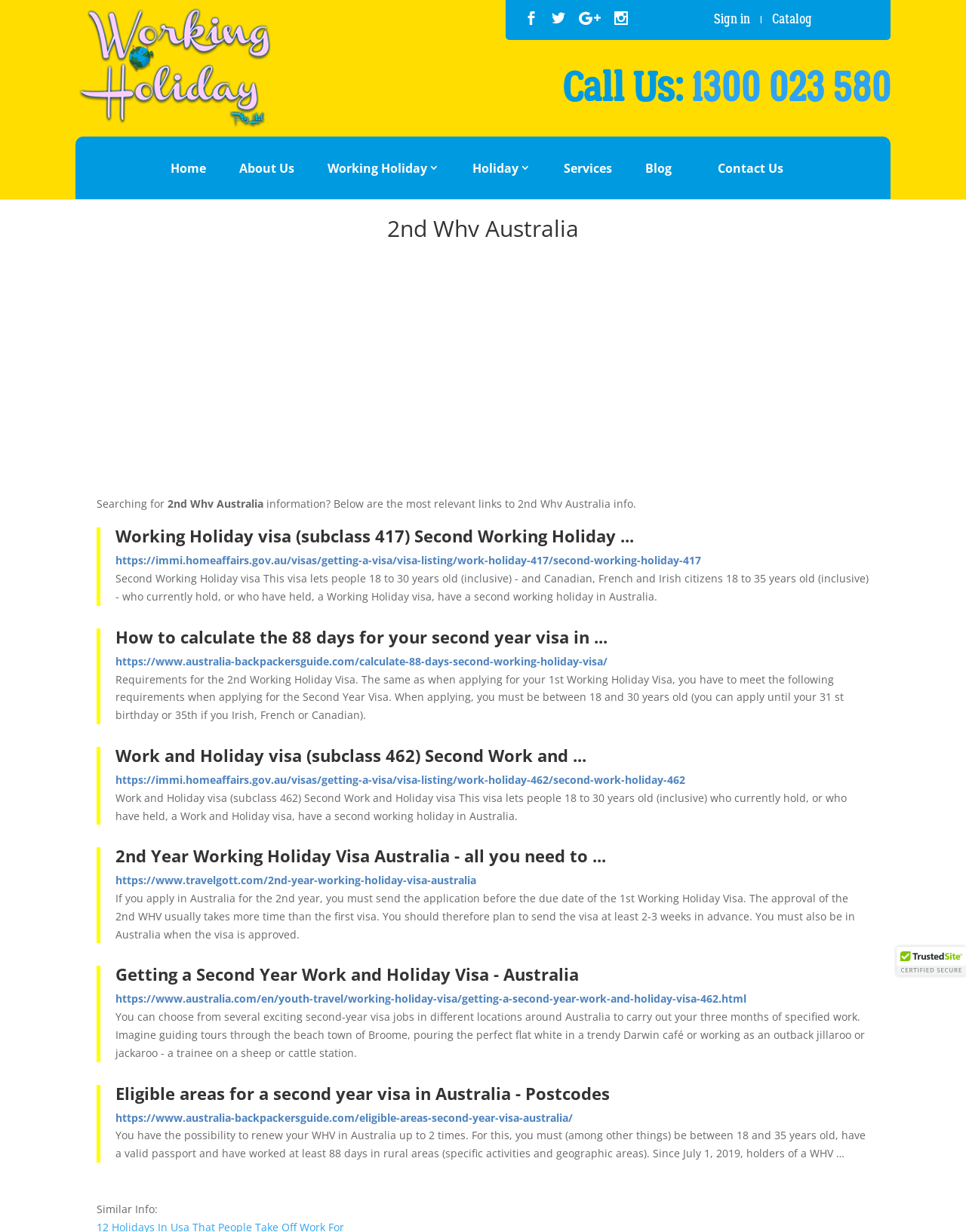Please find and provide the title of the webpage.

2nd Whv Australia